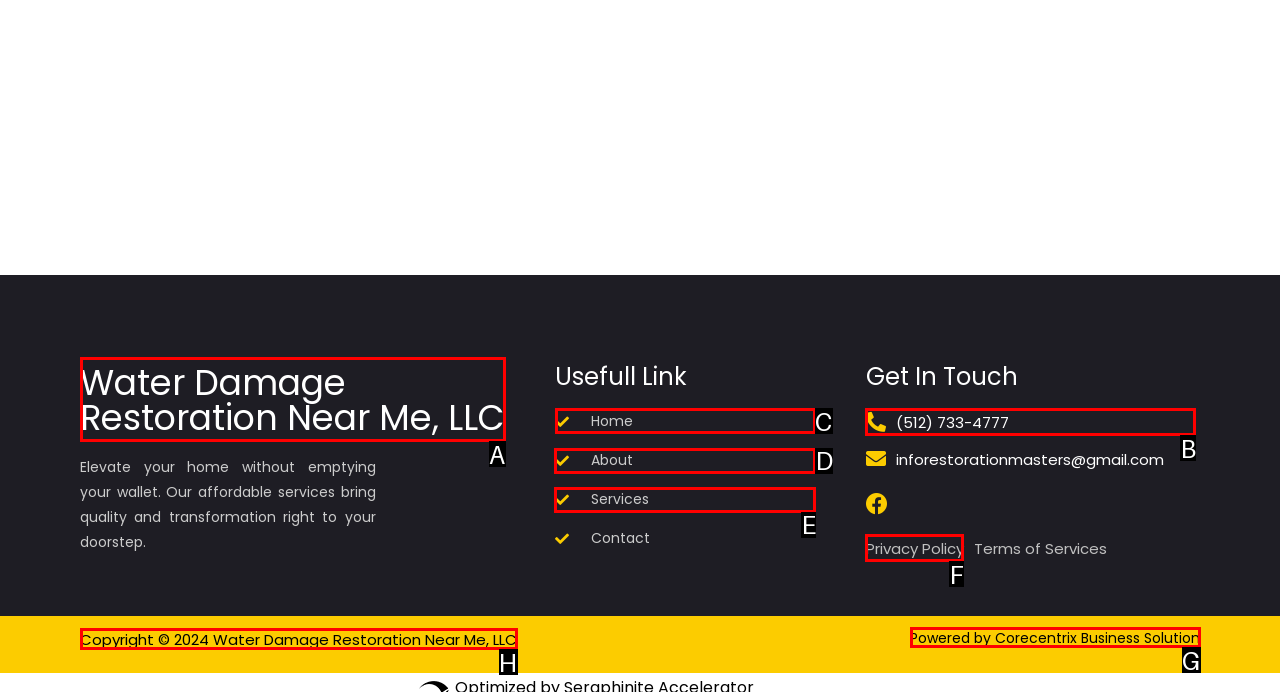For the task: Click on Home, tell me the letter of the option you should click. Answer with the letter alone.

C